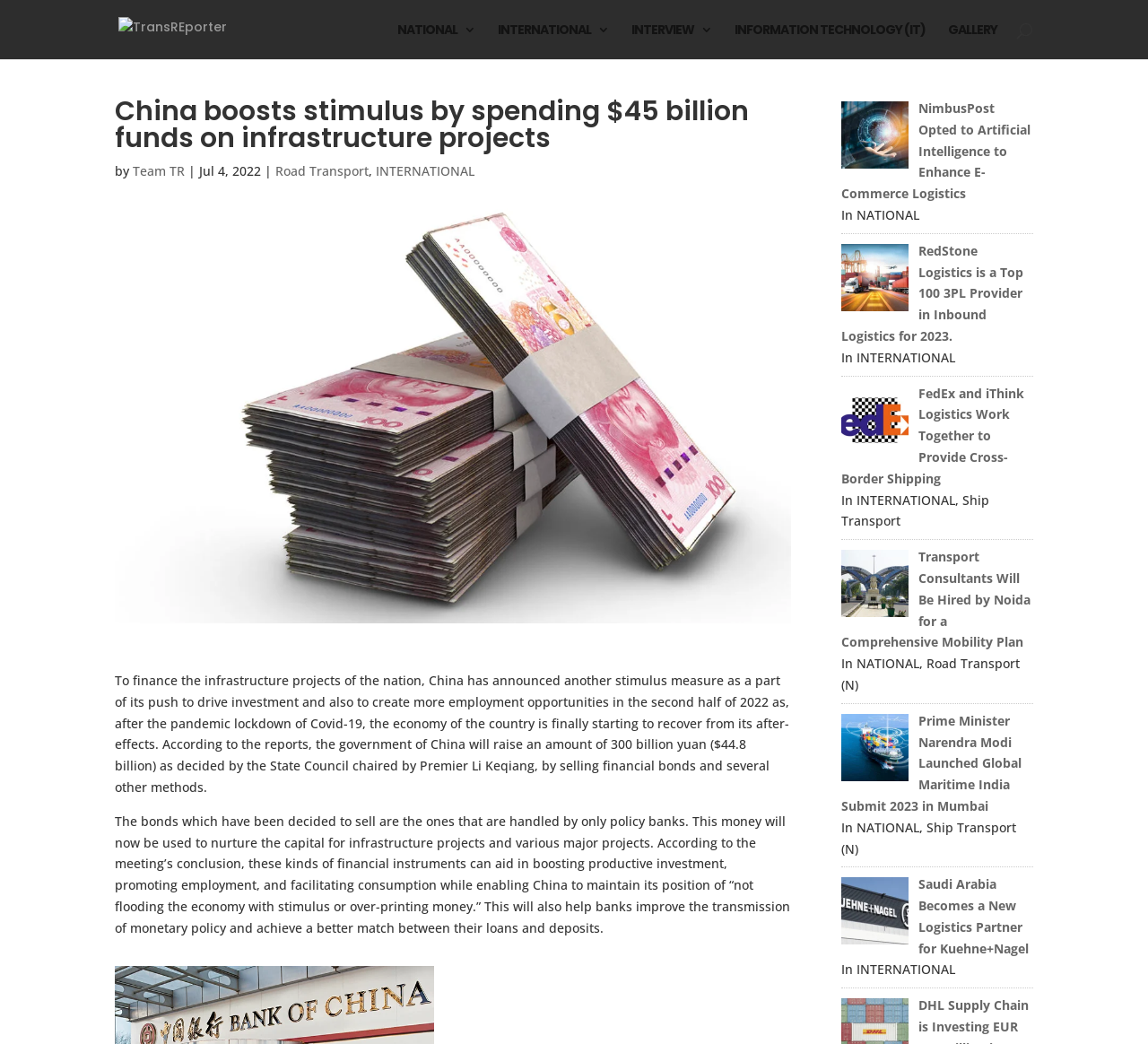What is the purpose of the 300 billion yuan bonds?
Please interpret the details in the image and answer the question thoroughly.

I determined the answer by reading the text of the main article, which states that the government of China will raise 300 billion yuan by selling financial bonds to finance infrastructure projects and various major projects. This suggests that the purpose of the bonds is to finance infrastructure projects.